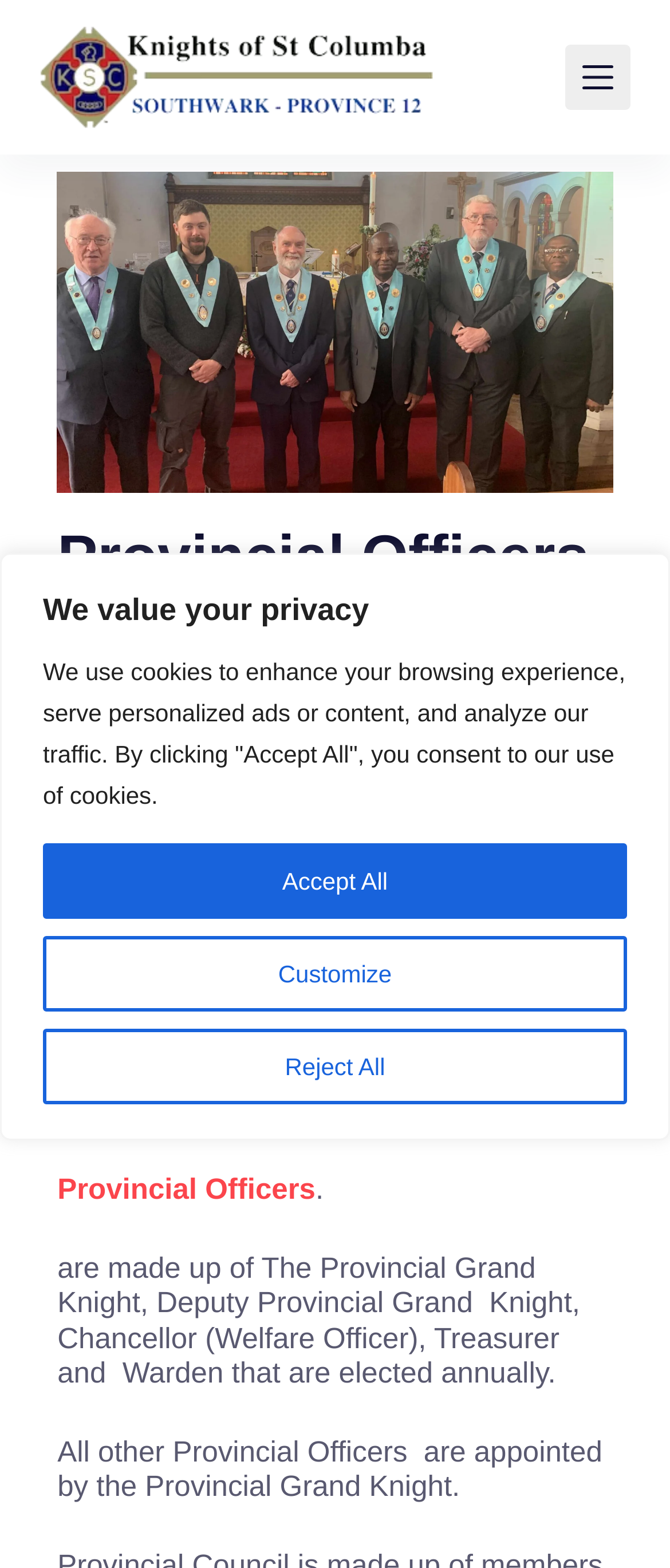Identify the bounding box coordinates of the clickable region necessary to fulfill the following instruction: "Click the Councils link". The bounding box coordinates should be four float numbers between 0 and 1, i.e., [left, top, right, bottom].

[0.146, 0.698, 0.313, 0.719]